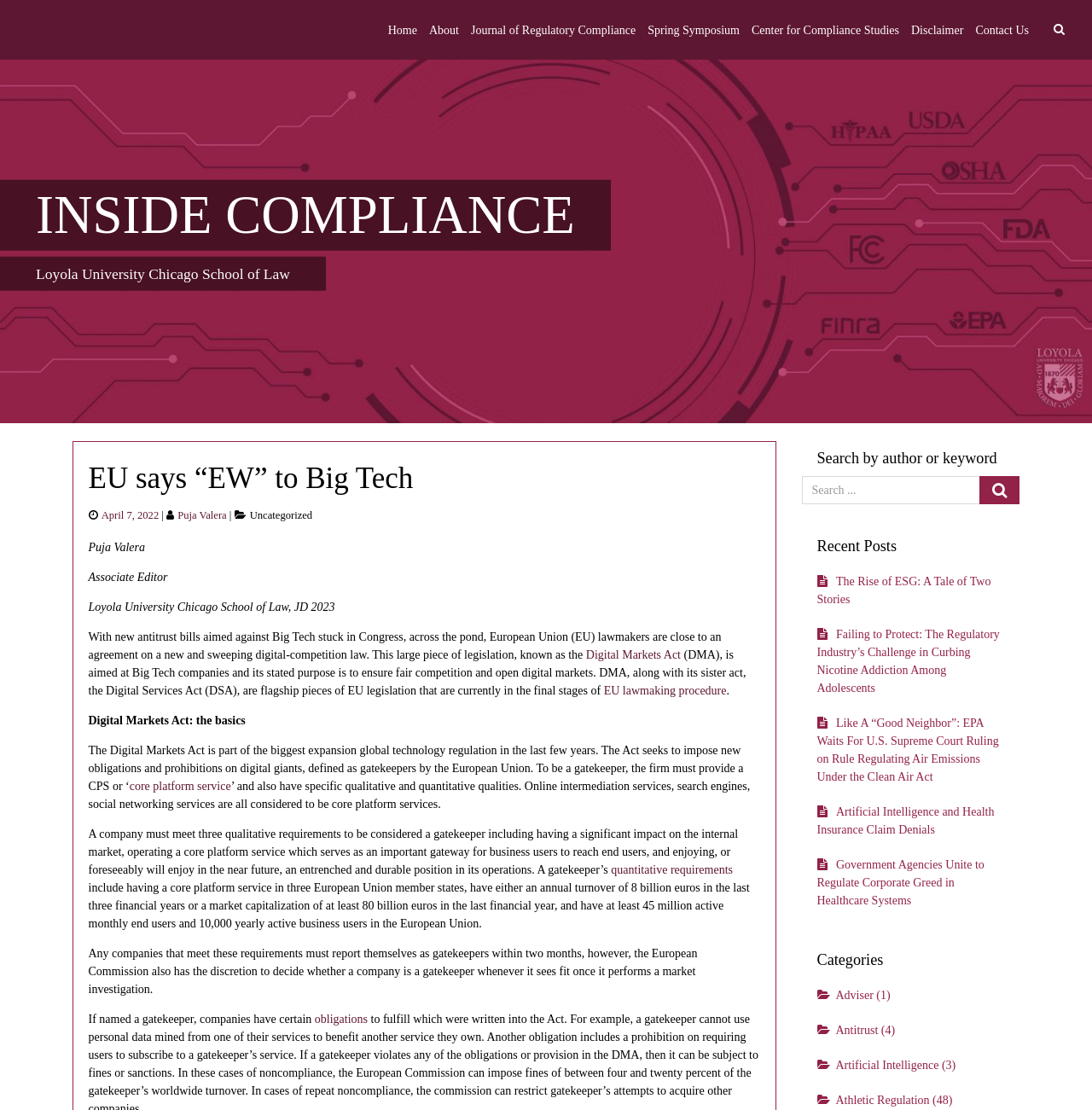What is the function of the search bar?
From the screenshot, provide a brief answer in one word or phrase.

To search by author or keyword